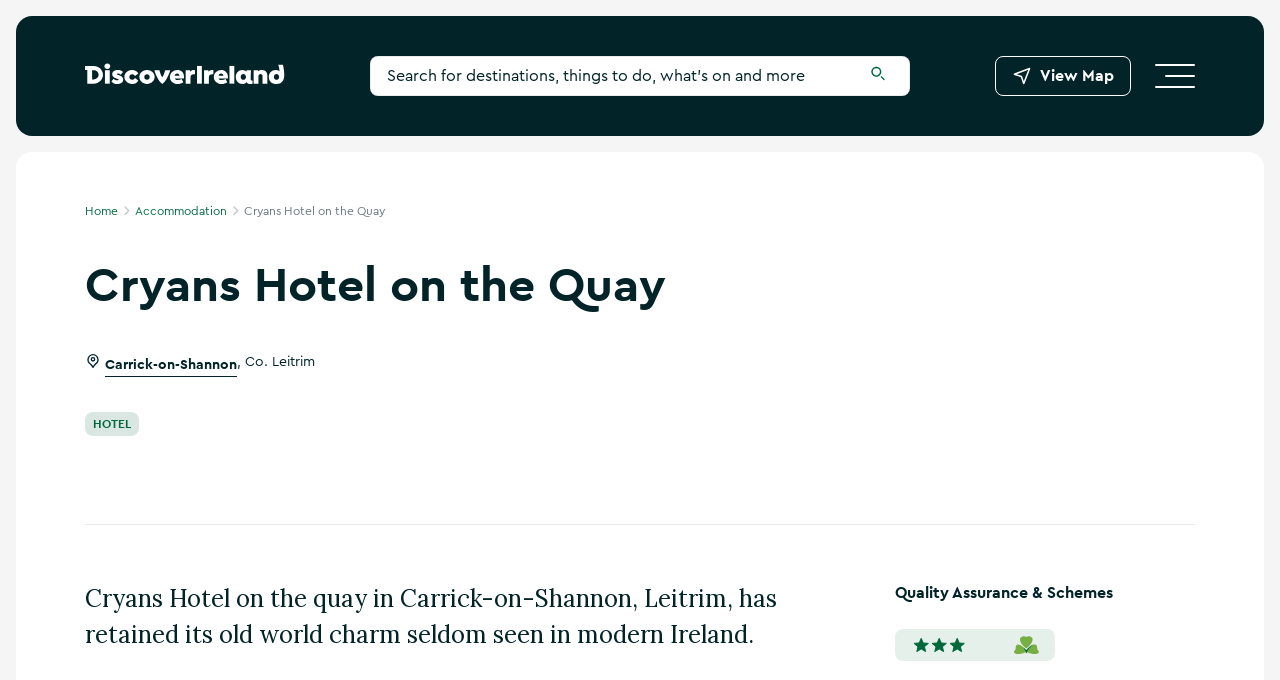Generate a comprehensive description of the webpage content.

The webpage is about Cryans Hotel on the Quay, located in Carrick-on-Shannon, Leitrim. At the top of the page, there is a header section that contains the hotel's logo, a search form, and a "View Map" link. The search form has a search box and a search button with a small icon. The "View Map" link is accompanied by a small icon.

Below the header section, there is a navigation menu with links to "Home", "Accommodation", and other pages. The hotel's name, "Cryans Hotel on the Quay", is prominently displayed in a large font size. There is also a heading that describes the hotel's location and its unique charm.

On the left side of the page, there is a large image that takes up most of the vertical space. The image is likely a photo of the hotel or its surroundings. There are also several smaller images scattered throughout the page, including a 3-star rating icon and a few icons accompanying the navigation menu links.

At the bottom of the page, there is a section titled "Quality Assurance & Schemes" with a 3-star rating icon. The overall layout of the page is clean and easy to navigate, with clear headings and concise text.